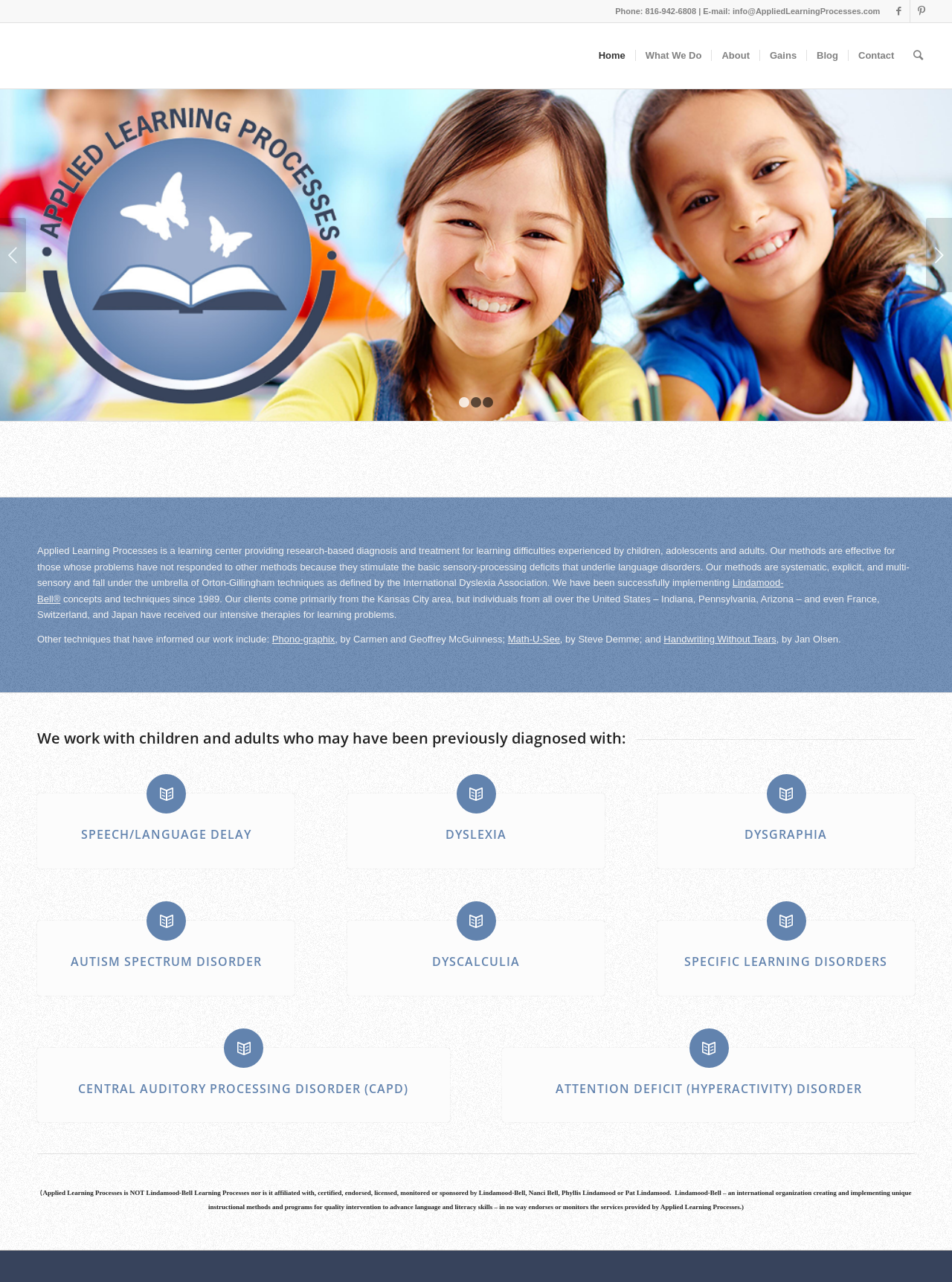Please indicate the bounding box coordinates for the clickable area to complete the following task: "Click the 'Lindamood-Bell' link". The coordinates should be specified as four float numbers between 0 and 1, i.e., [left, top, right, bottom].

[0.039, 0.45, 0.823, 0.471]